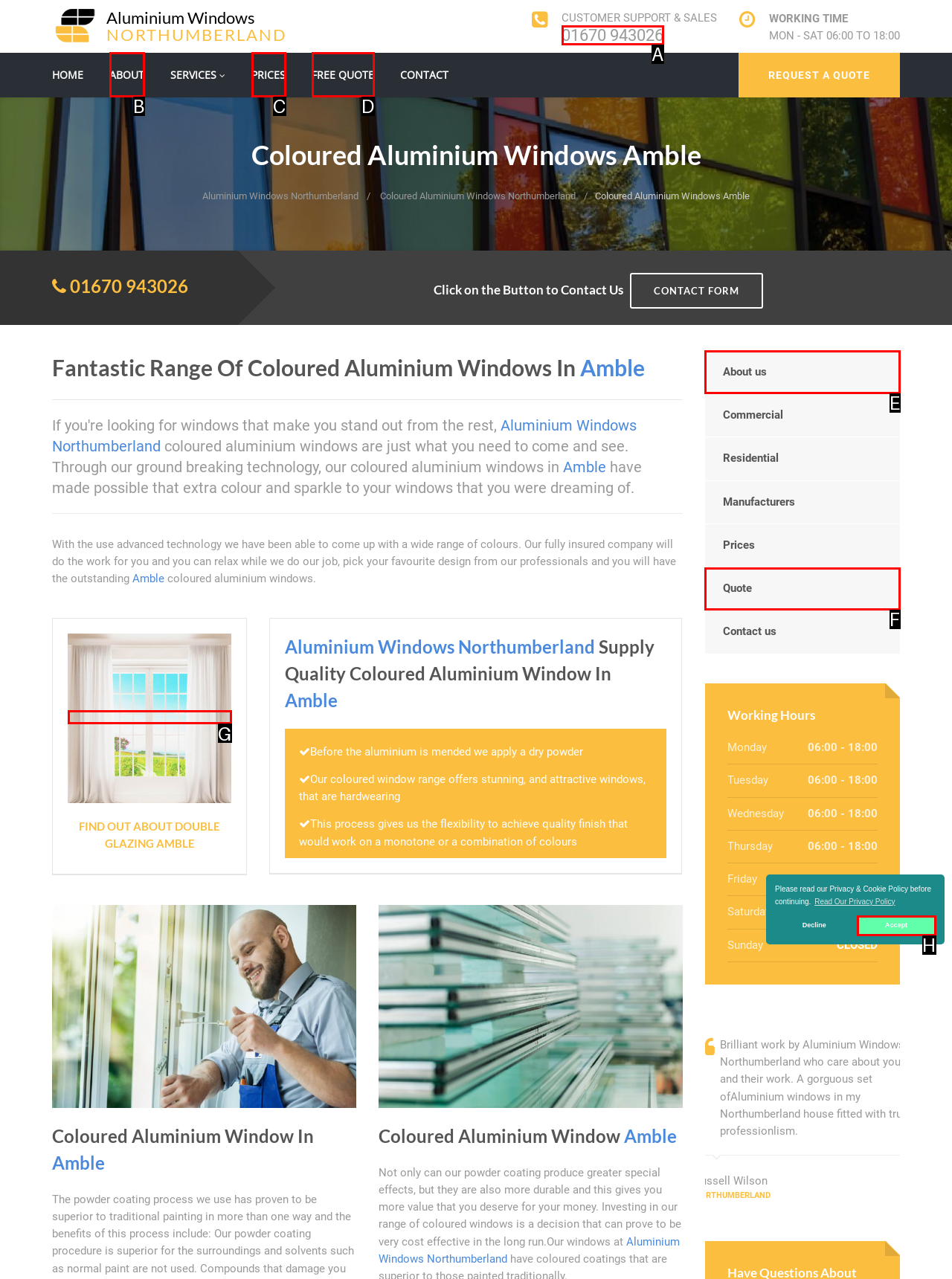Select the HTML element that needs to be clicked to perform the task: Call the phone number. Reply with the letter of the chosen option.

A